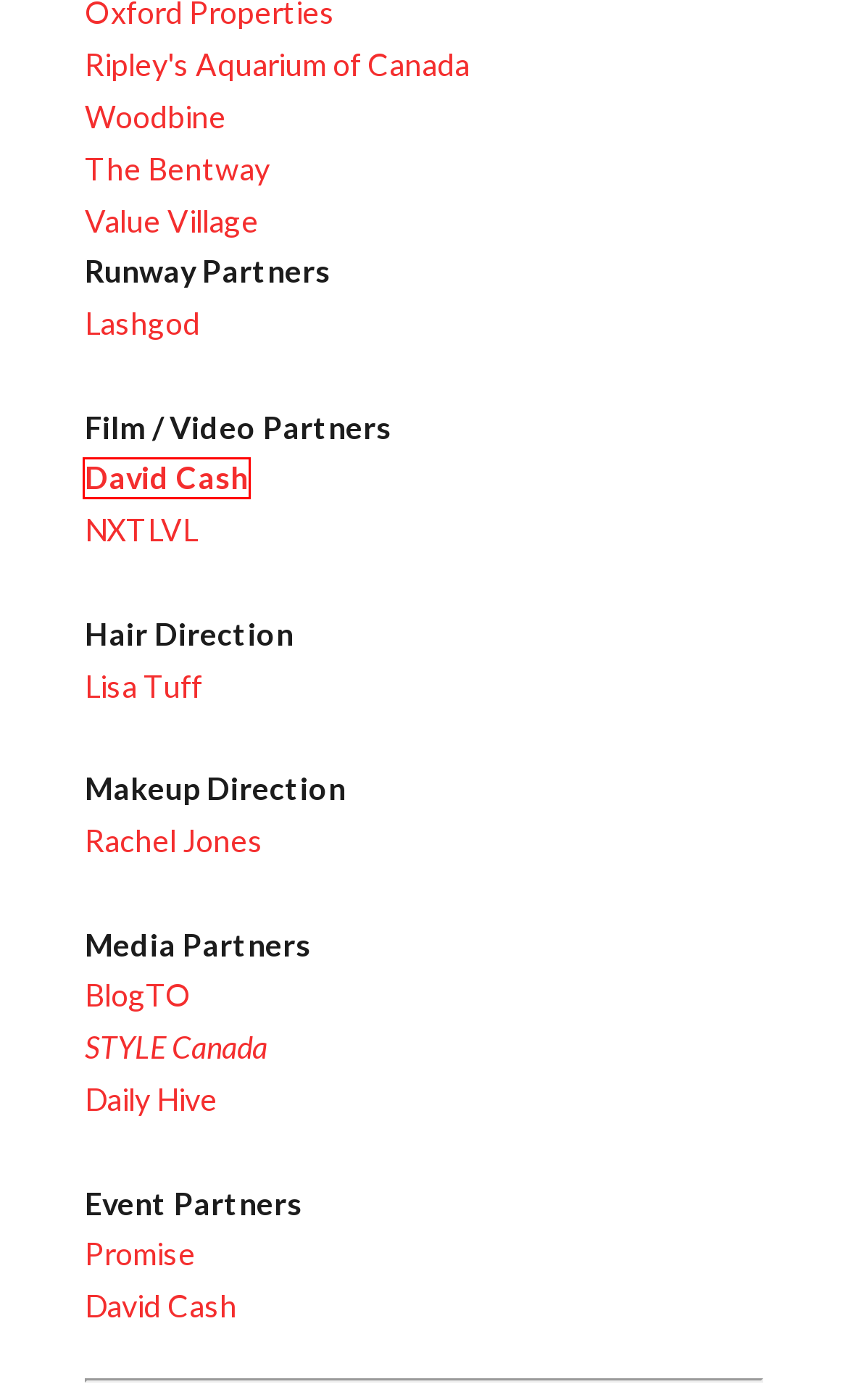Analyze the screenshot of a webpage with a red bounding box and select the webpage description that most accurately describes the new page resulting from clicking the element inside the red box. Here are the candidates:
A. Where Toronto is Going - TorontoUnion.ca
B. Ripley’s Aquarium of Canada in Toronto | Tickets, hours, events
C. Global Real Estate Investor & Developer   | Oxford Properties
D. LISA TUFF – Hair + makeup
E. blogTO
F. David Cash
G. Fashion Art Toronto | Fashion Art Toronto
H. Toronto Creative Content | Ontario | Nxtlvl

F